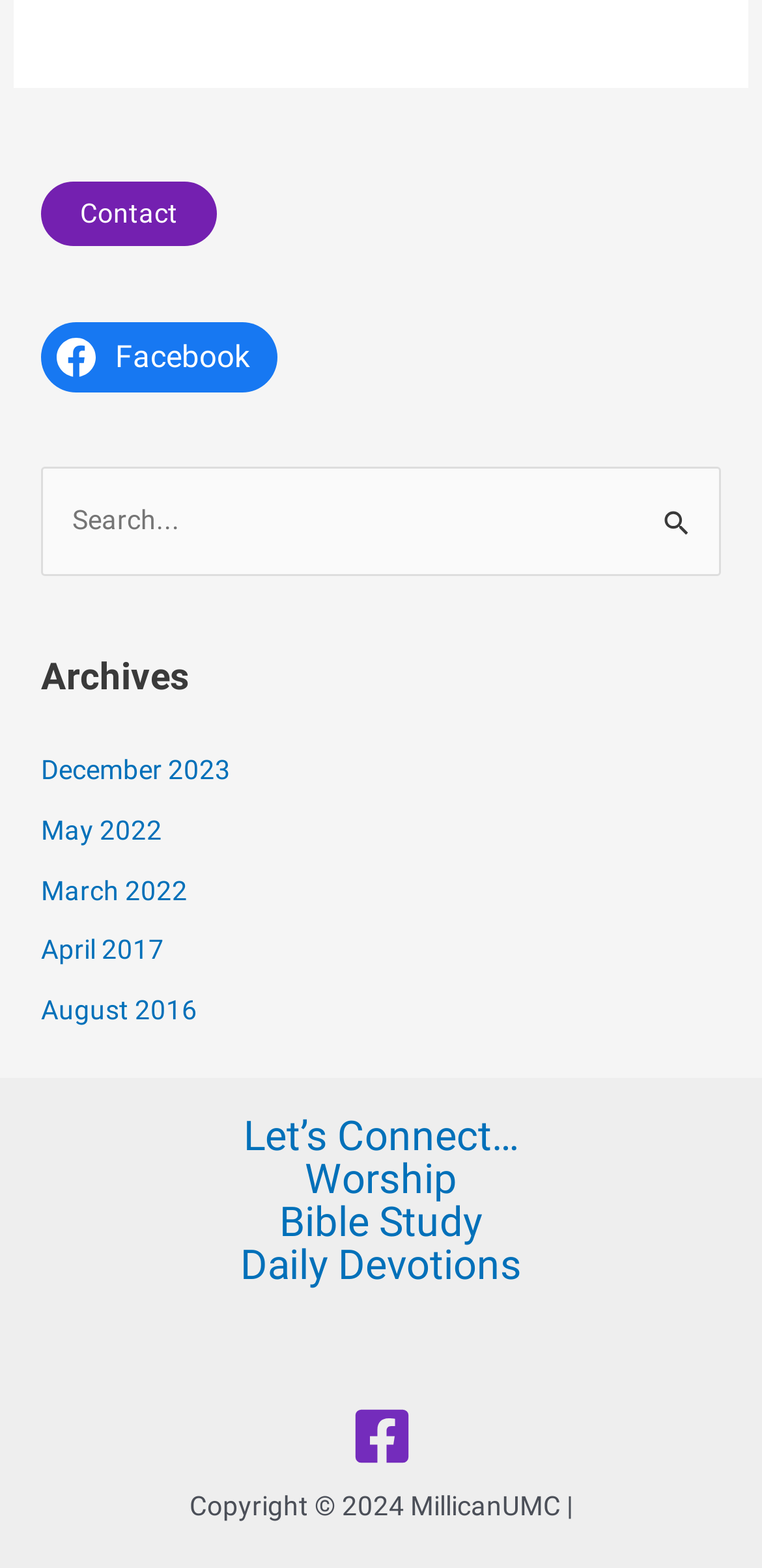Can you specify the bounding box coordinates of the area that needs to be clicked to fulfill the following instruction: "Go to Facebook"?

[0.054, 0.205, 0.363, 0.25]